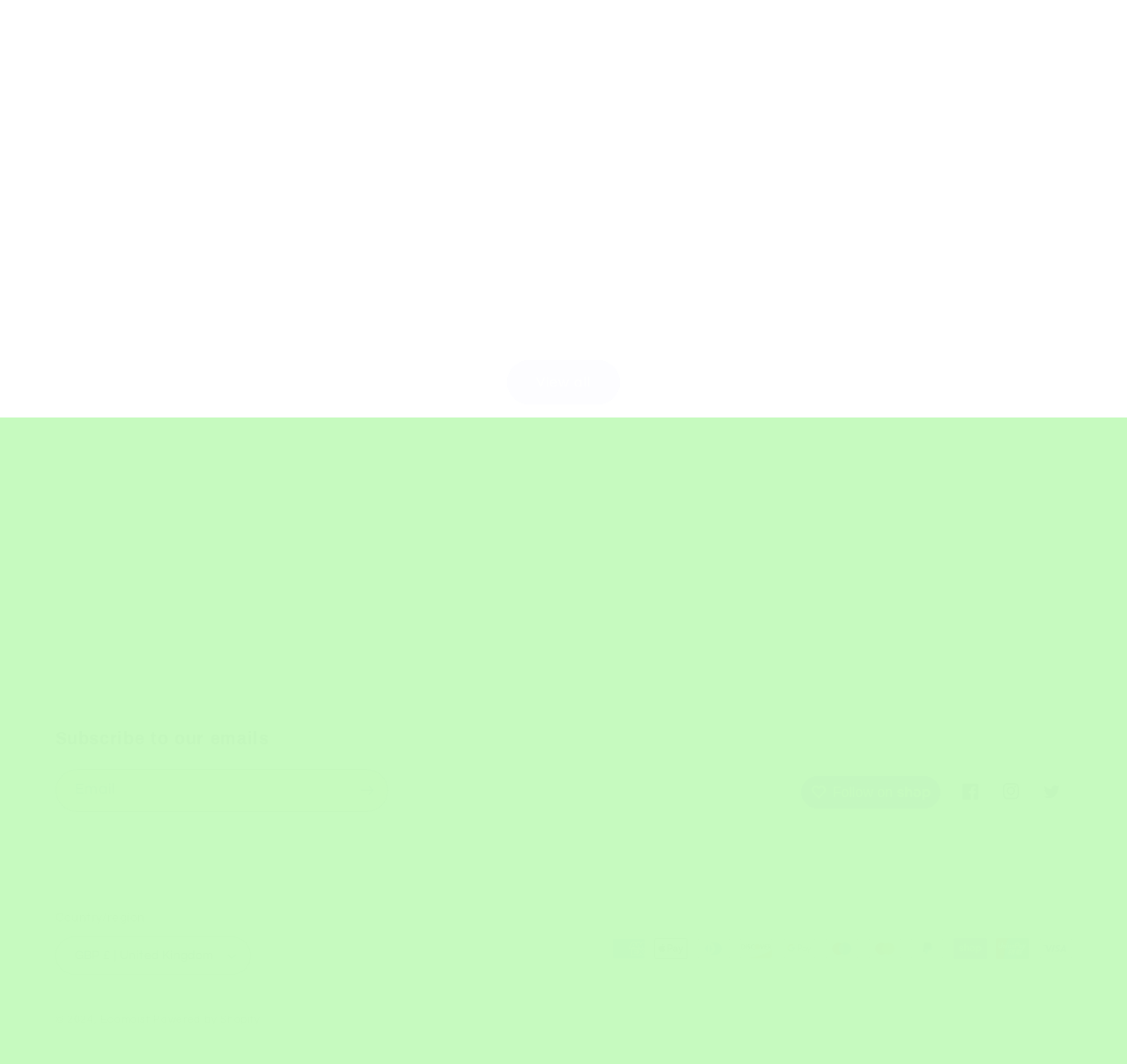Please locate the bounding box coordinates of the element that should be clicked to achieve the given instruction: "Subscribe to our emails".

[0.049, 0.684, 0.683, 0.705]